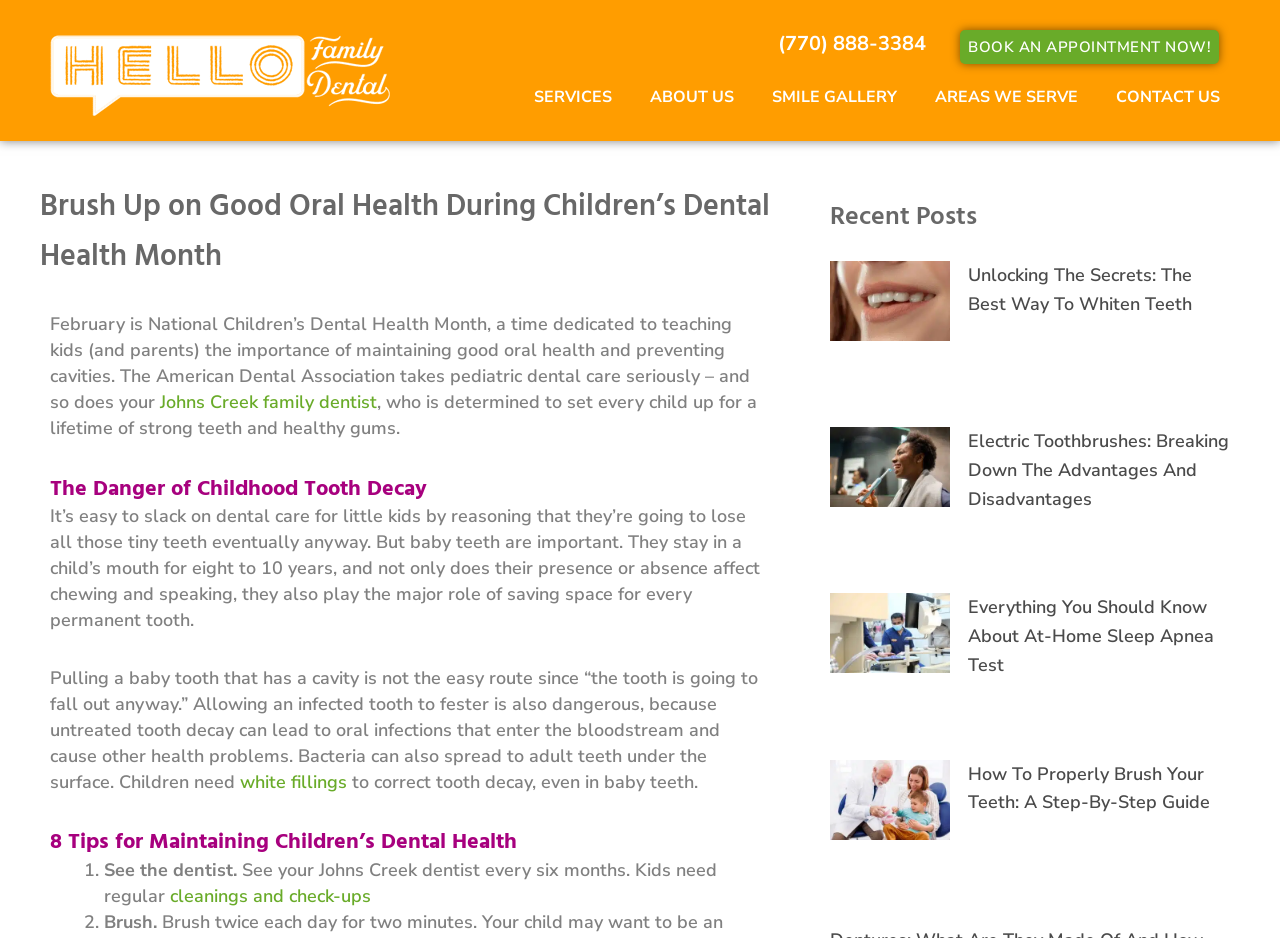Use a single word or phrase to respond to the question:
What is the role of baby teeth?

Save space for permanent teeth